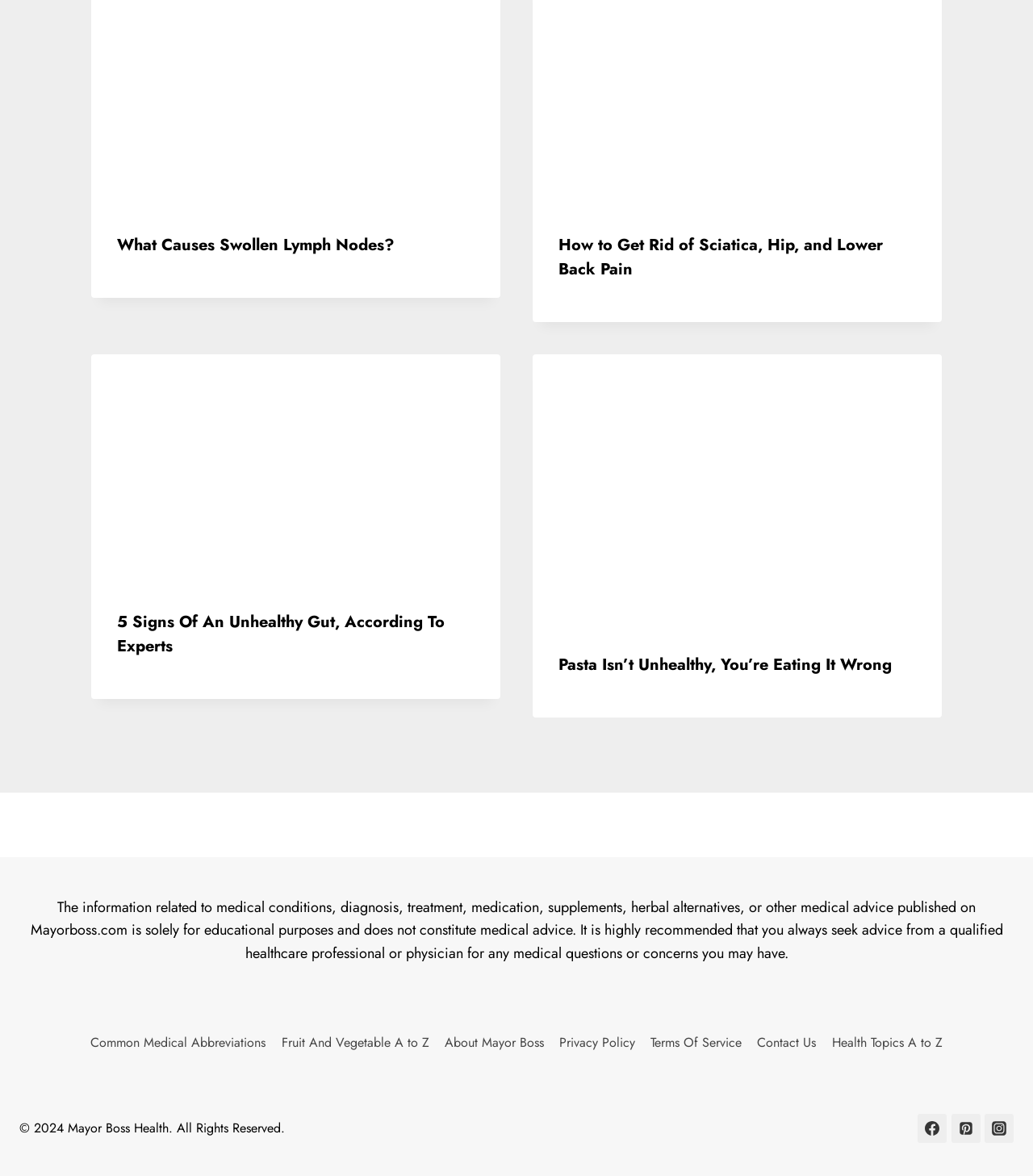Identify the bounding box coordinates of the section that should be clicked to achieve the task described: "Check the article about eating pasta healthily".

[0.516, 0.301, 0.912, 0.533]